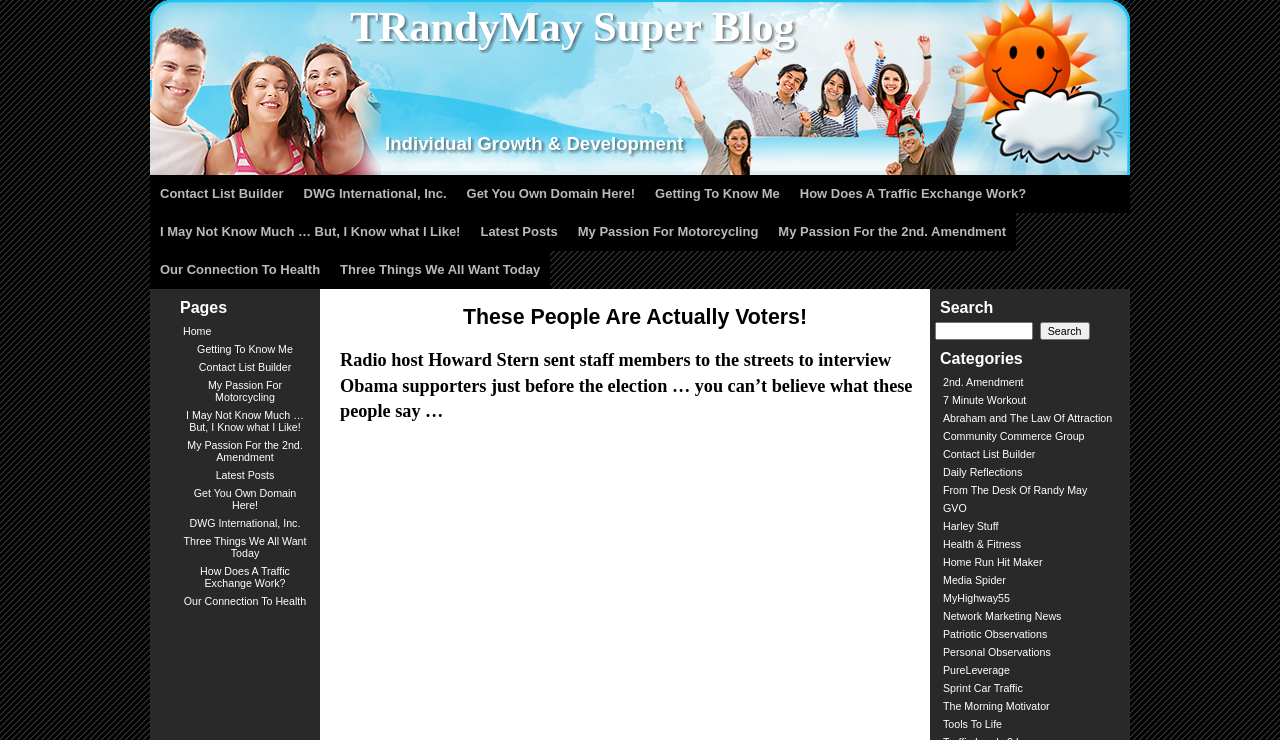Please identify the coordinates of the bounding box that should be clicked to fulfill this instruction: "Explore the 2nd. Amendment category".

[0.737, 0.508, 0.8, 0.524]